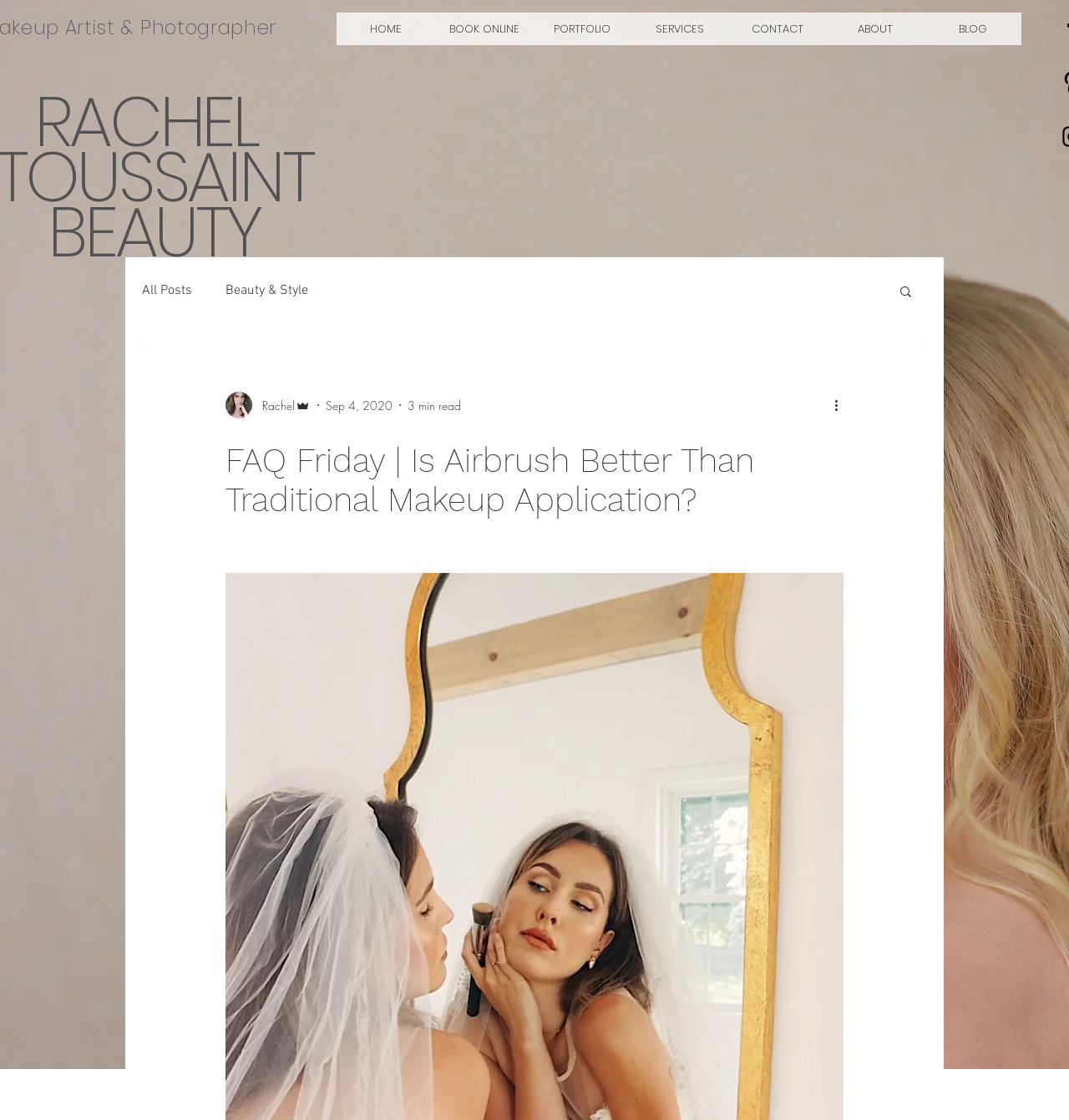Locate the bounding box coordinates of the segment that needs to be clicked to meet this instruction: "search for something".

[0.84, 0.254, 0.855, 0.269]